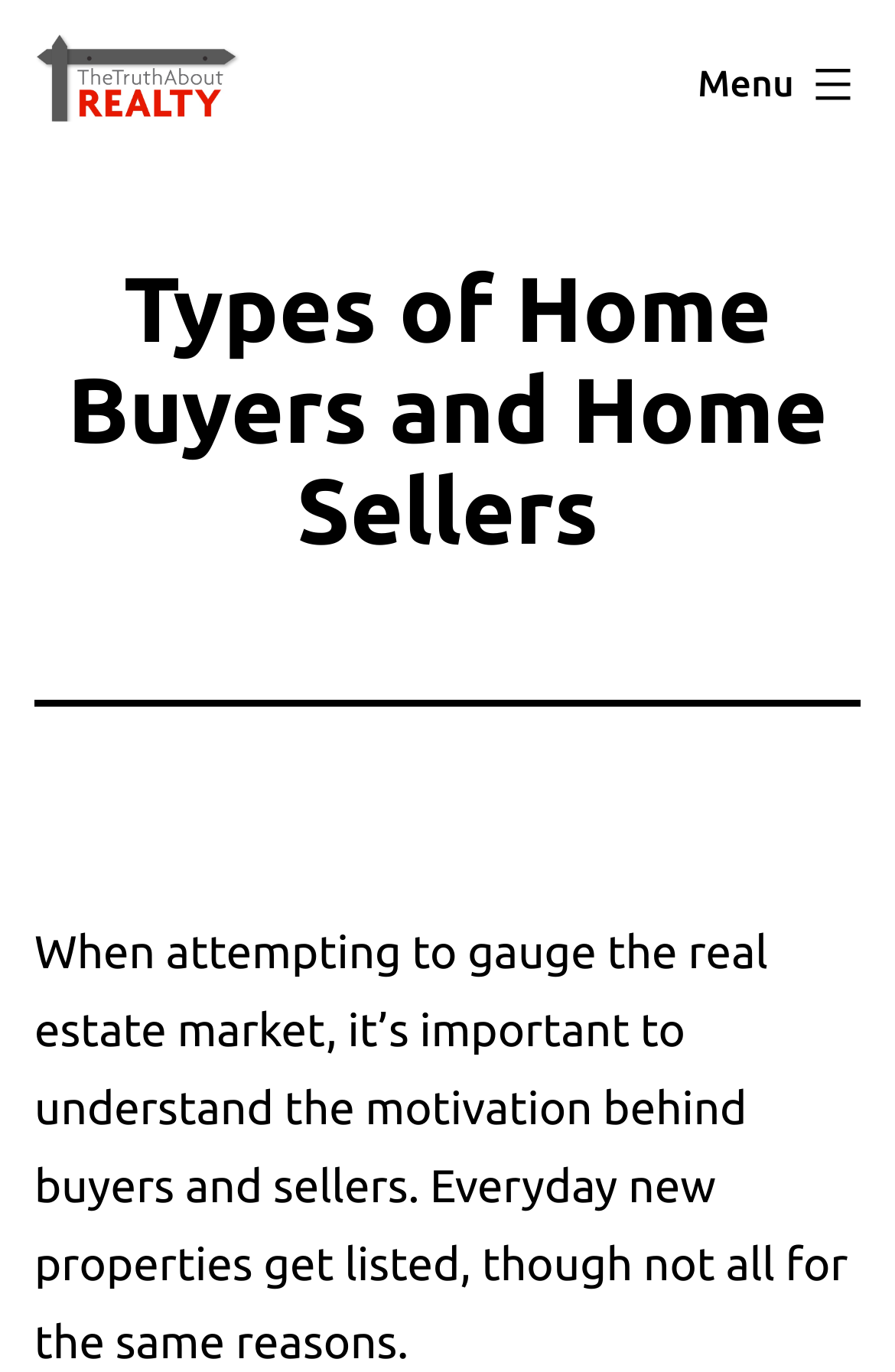Determine the main headline from the webpage and extract its text.

Types of Home Buyers and Home Sellers